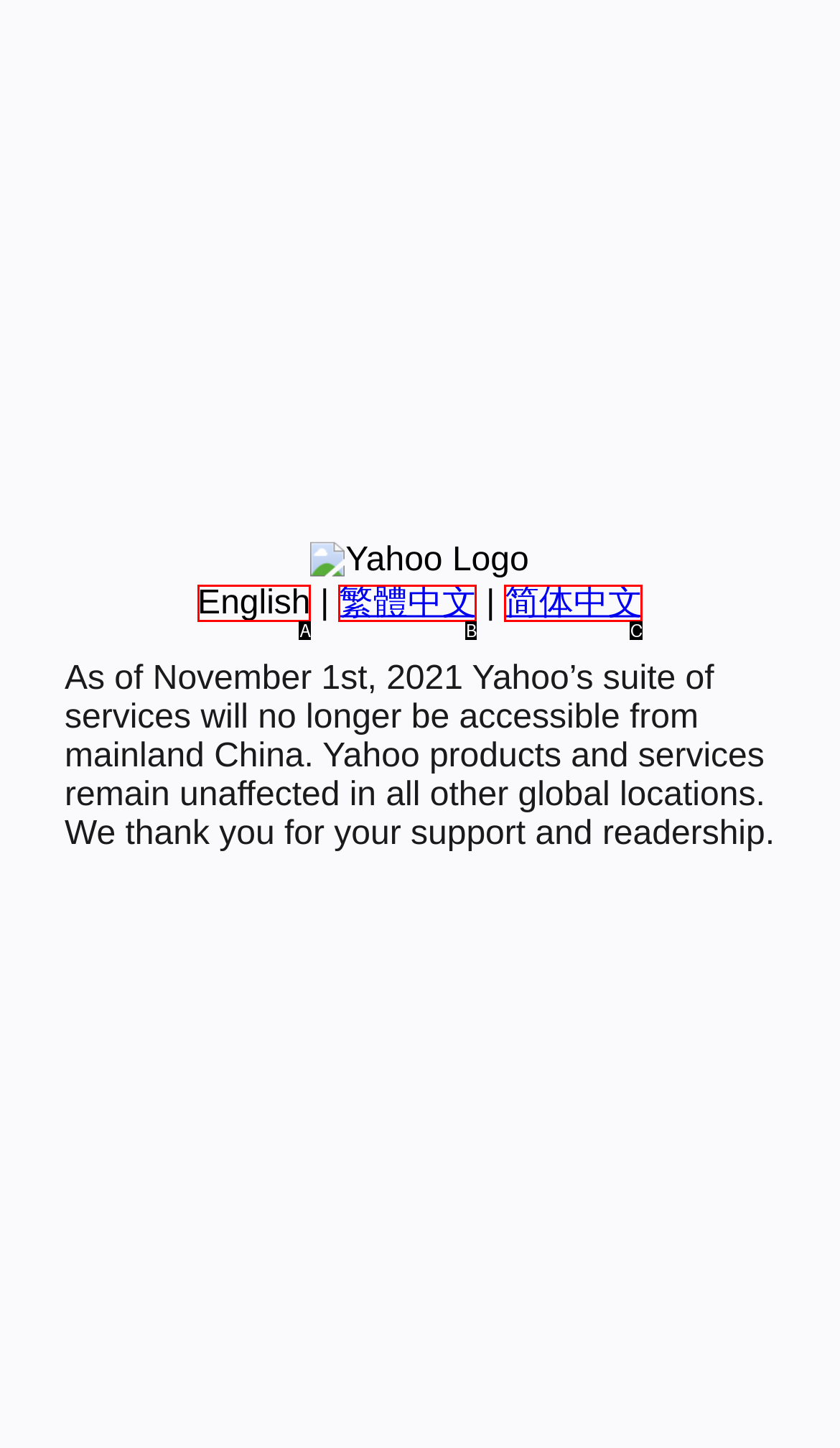Determine which option matches the element description: 602-708-4390
Reply with the letter of the appropriate option from the options provided.

None